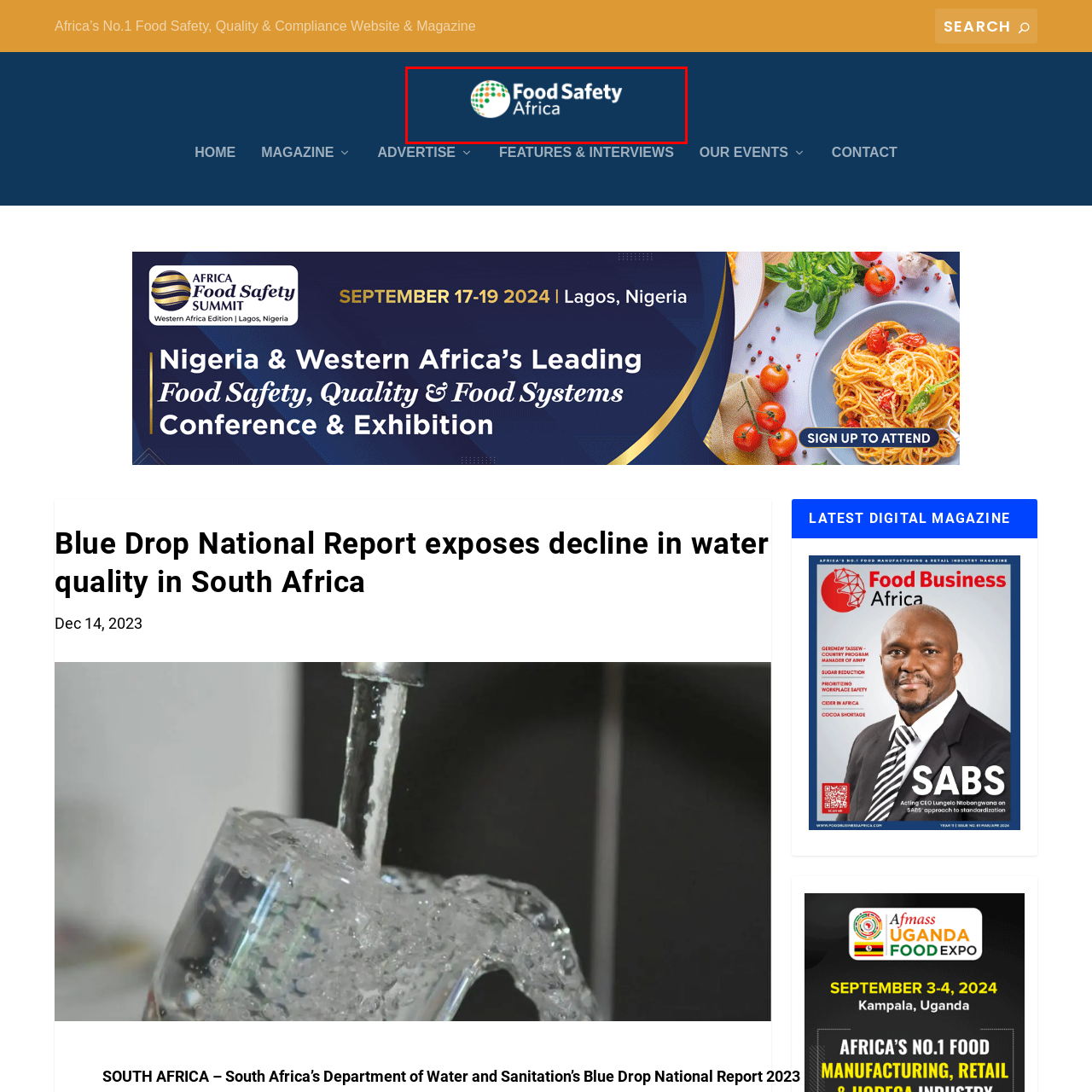Generate a detailed caption for the image that is outlined by the red border.

The image prominently displays the logo of "Food Safety Africa," characterized by a circular emblem featuring a globe adorned with vibrant green and orange dots, symbolizing the continent and its diverse food systems. Accompanying the globe is the text "Food Safety Africa," rendered in a modern, clean font, emphasizing the organization's commitment to food safety and quality standards across the continent. The logo is set against a deep blue background, enhancing its visibility and impact, while aligning with the overall theme of promoting food safety and environmental awareness in Africa. This logo is integral to the branding of Food Safety Africa, a leading platform focused on food safety, quality, and compliance in the region.